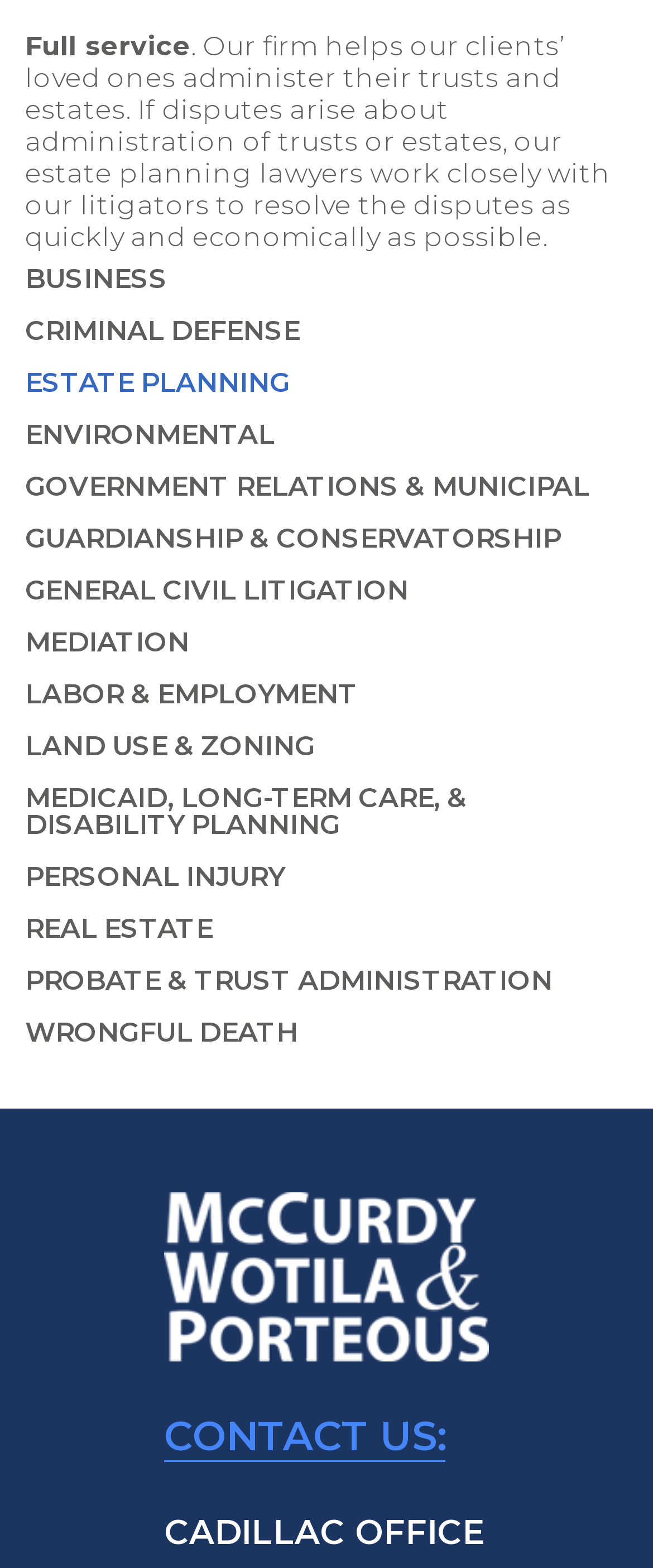How many links are in the navigation menu?
Refer to the image and give a detailed answer to the question.

The navigation menu has 15 links, which can be determined by counting the number of link elements under the 'Sub Navigation' element with bounding box coordinates [0.038, 0.161, 0.962, 0.675].